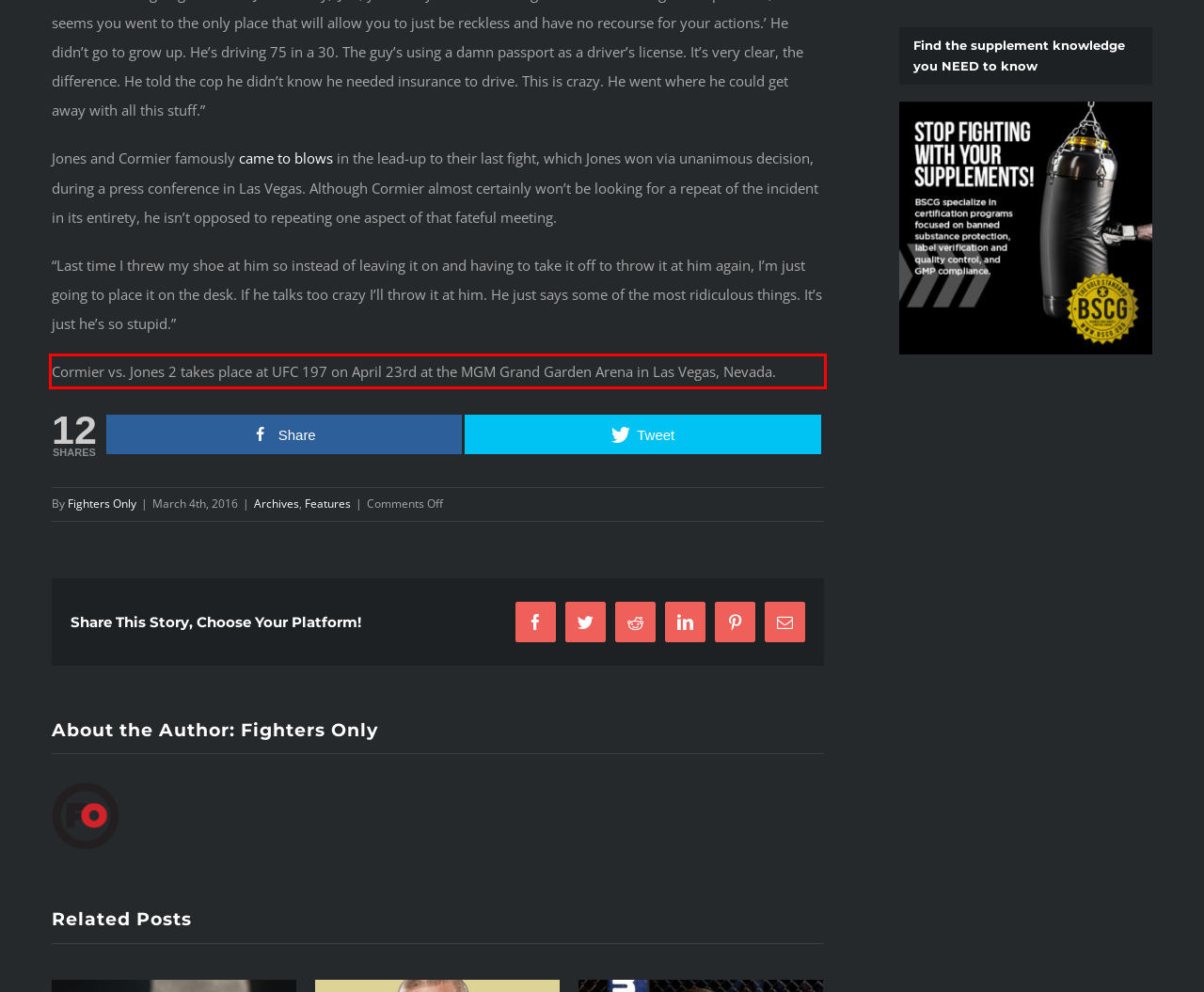You are provided with a screenshot of a webpage featuring a red rectangle bounding box. Extract the text content within this red bounding box using OCR.

Cormier vs. Jones 2 takes place at UFC 197 on April 23rd at the MGM Grand Garden Arena in Las Vegas, Nevada.